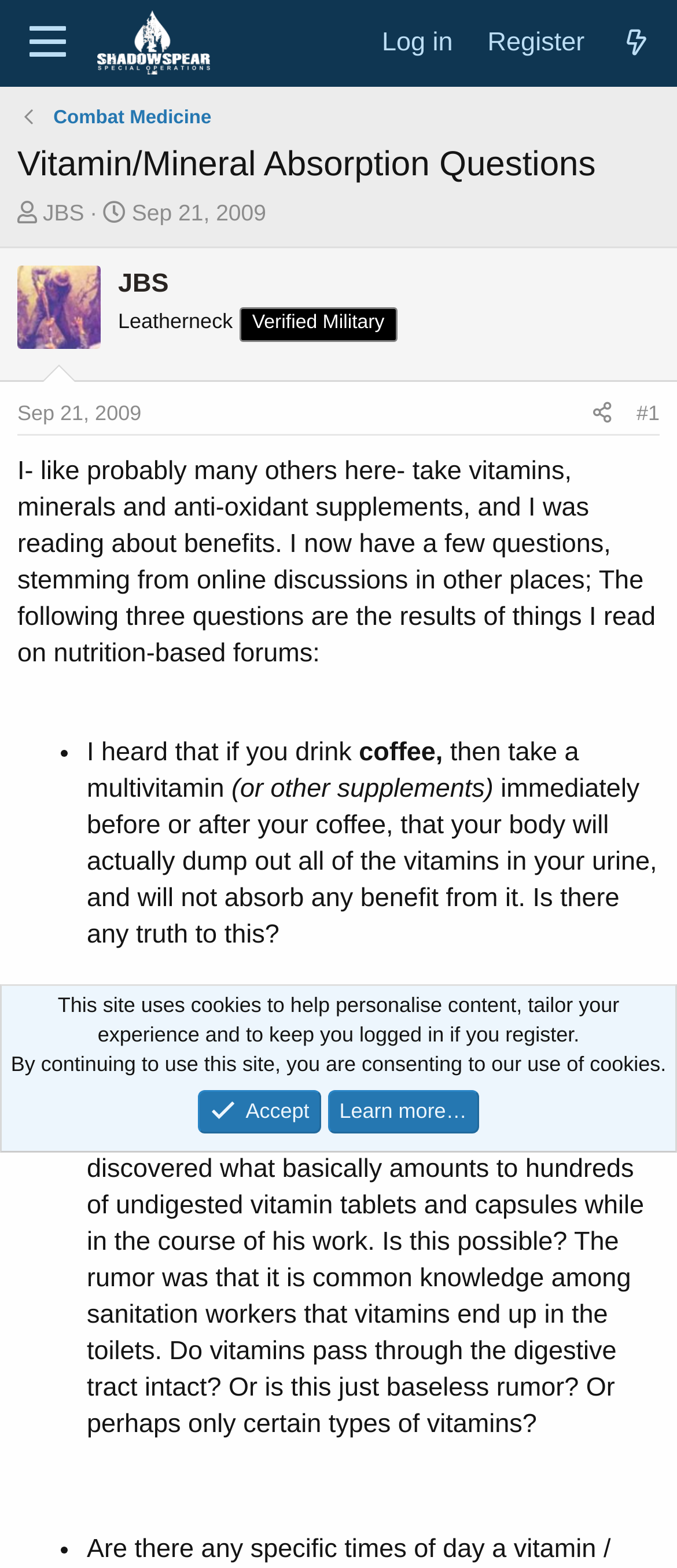Based on the image, provide a detailed response to the question:
What is the name of the thread starter?

The thread starter's name is JBS, which can be found in the link element with the text 'JBS' and the image element with the same name, located at the top of the webpage.